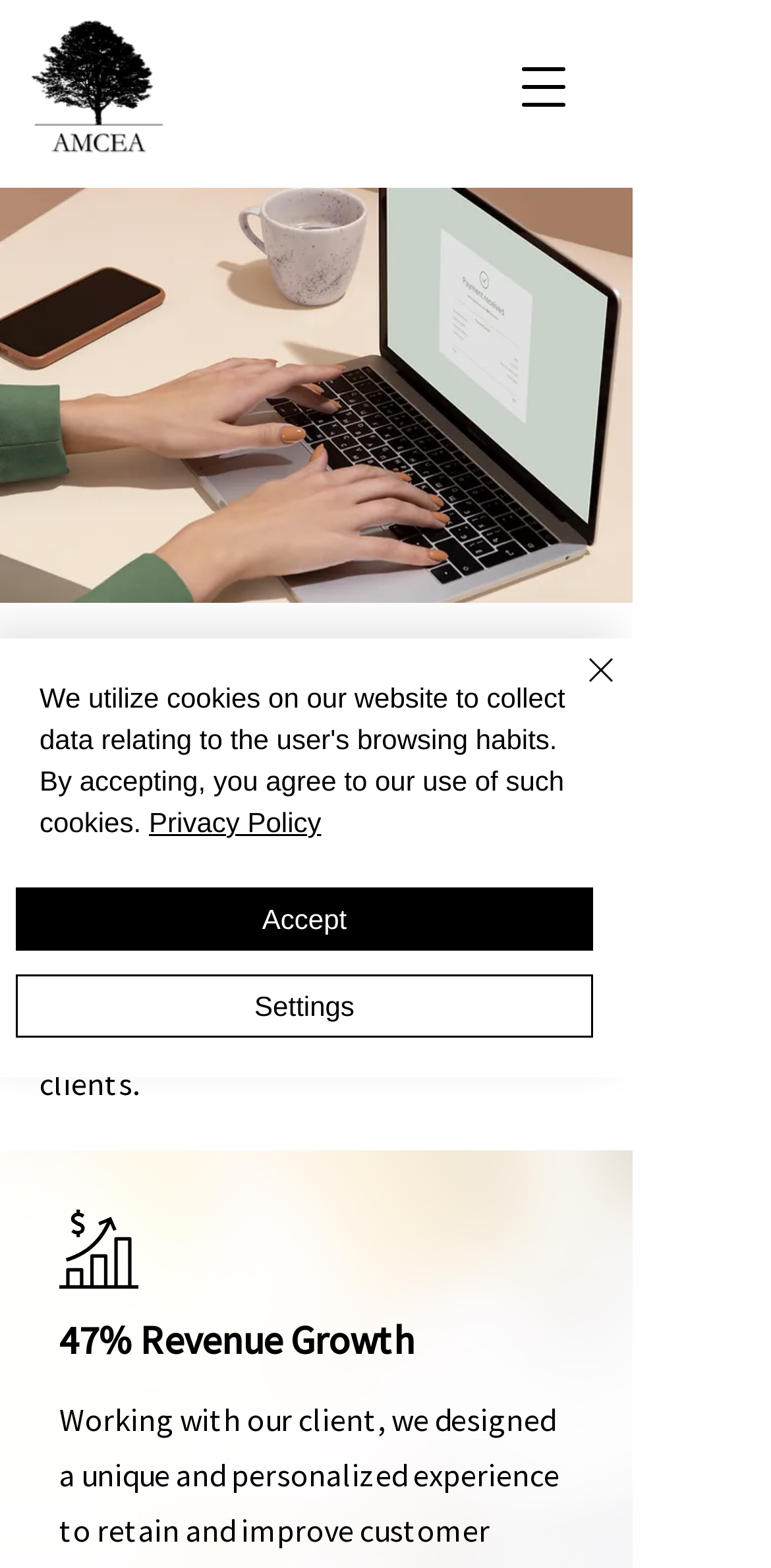Using the information in the image, could you please answer the following question in detail:
What is the purpose of the 'Open navigation menu' button?

The button element with the text 'Open navigation menu' has a hasPopup property set to dialog, indicating that its purpose is to open a navigation menu.